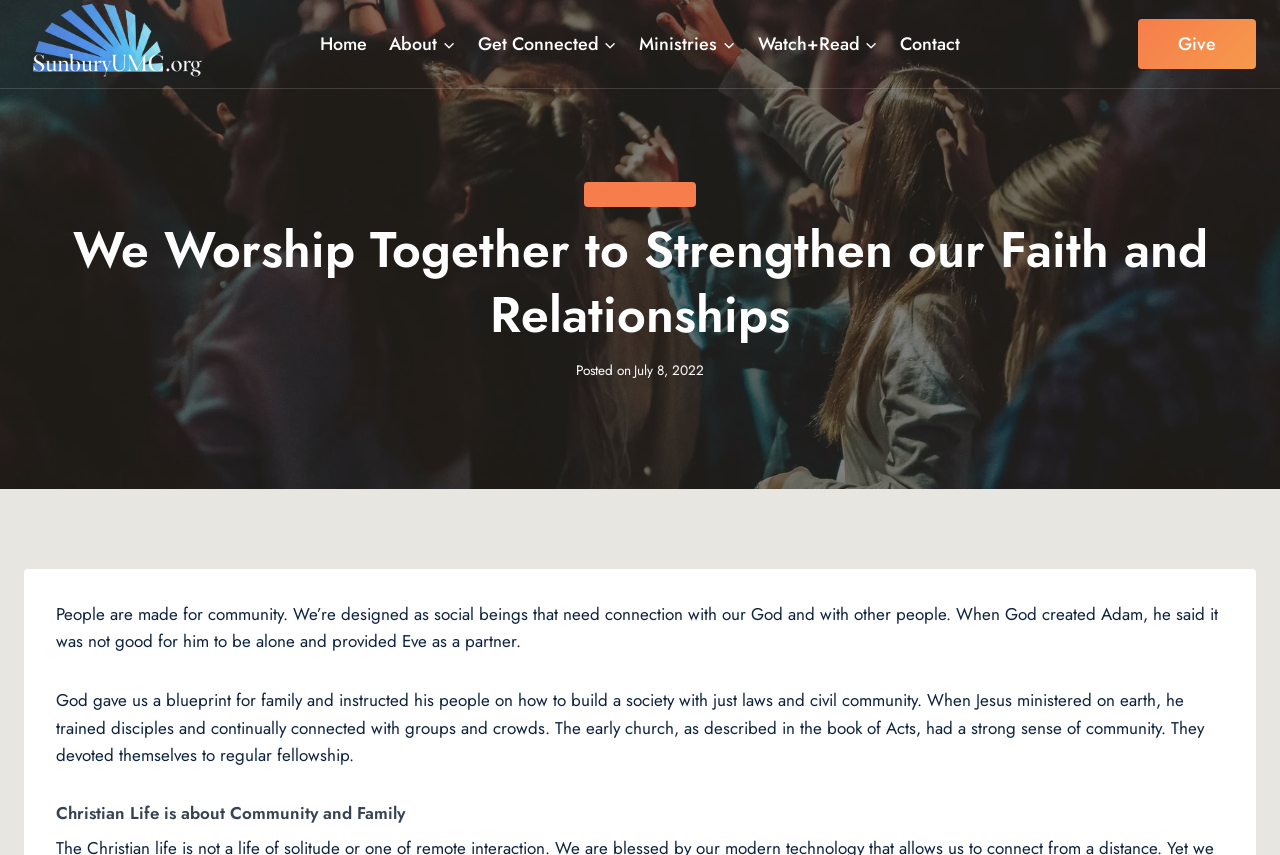Generate a thorough explanation of the webpage's elements.

This webpage is about the importance of community in Christianity, specifically at Sunbury UMC. At the top left, there is a link to the church's homepage, "Sunbury UMC". Below it, a navigation menu spans across the top of the page, containing links to various sections such as "Home", "About", "Get Connected", "Ministries", "Watch+Read", and "Contact". Each of these links has a corresponding dropdown menu button.

On the top right, there is a "Give" link. Below the navigation menu, a prominent heading reads "We Worship Together to Strengthen our Faith and Relationships". 

In the middle of the page, a link "WORSHIP SERIES" is displayed. Below it, there is a section with a "Posted on" label, followed by a date "July 8, 2022". 

The main content of the page consists of two paragraphs of text, which discuss how people are designed for community and how Christianity emphasizes the importance of community and family. The text explains that God created humans as social beings, and that Jesus and the early church also prioritized community. 

Finally, a heading "Christian Life is about Community and Family" is placed at the bottom of the page.